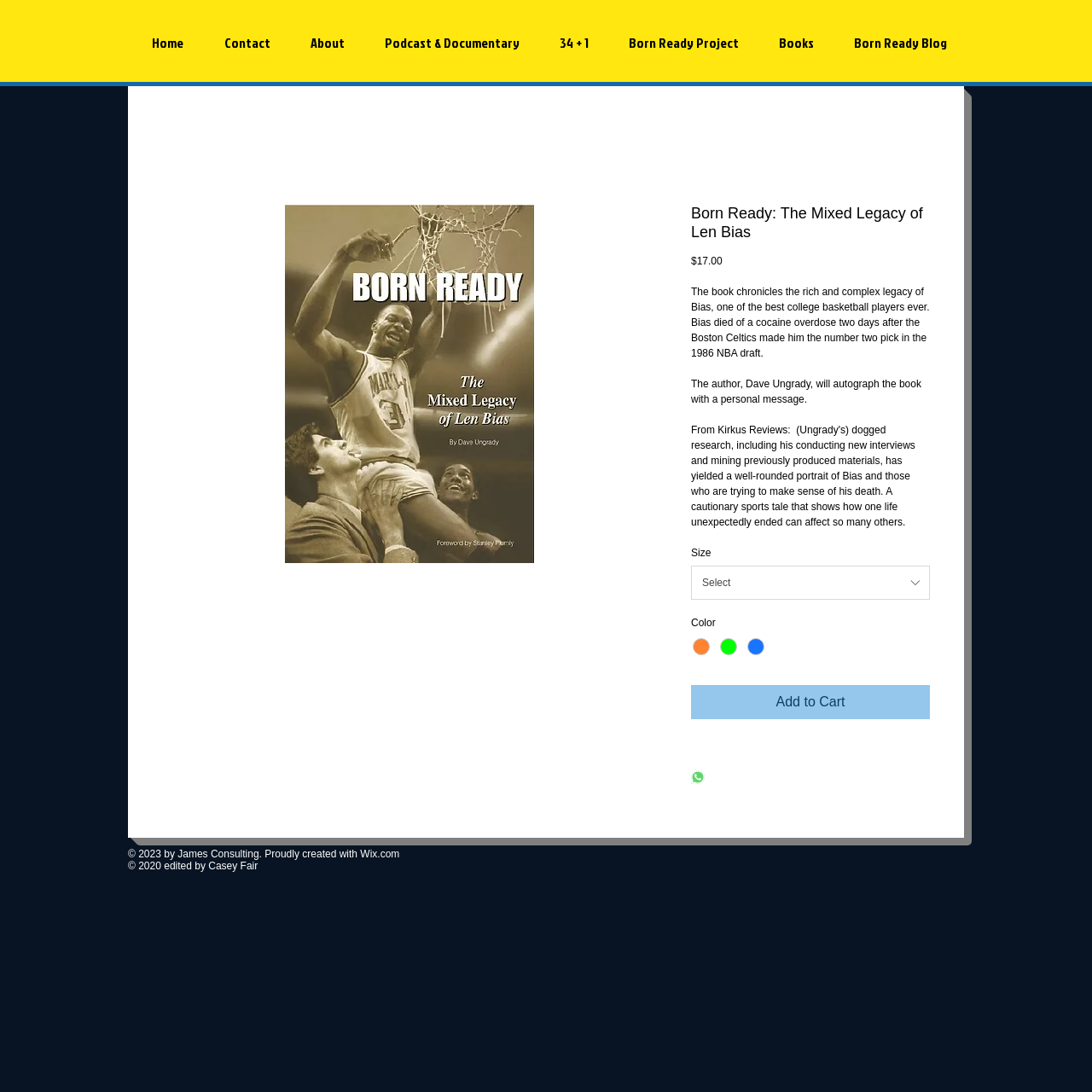Identify the bounding box coordinates of the region that needs to be clicked to carry out this instruction: "Select a book size". Provide these coordinates as four float numbers ranging from 0 to 1, i.e., [left, top, right, bottom].

[0.633, 0.518, 0.852, 0.549]